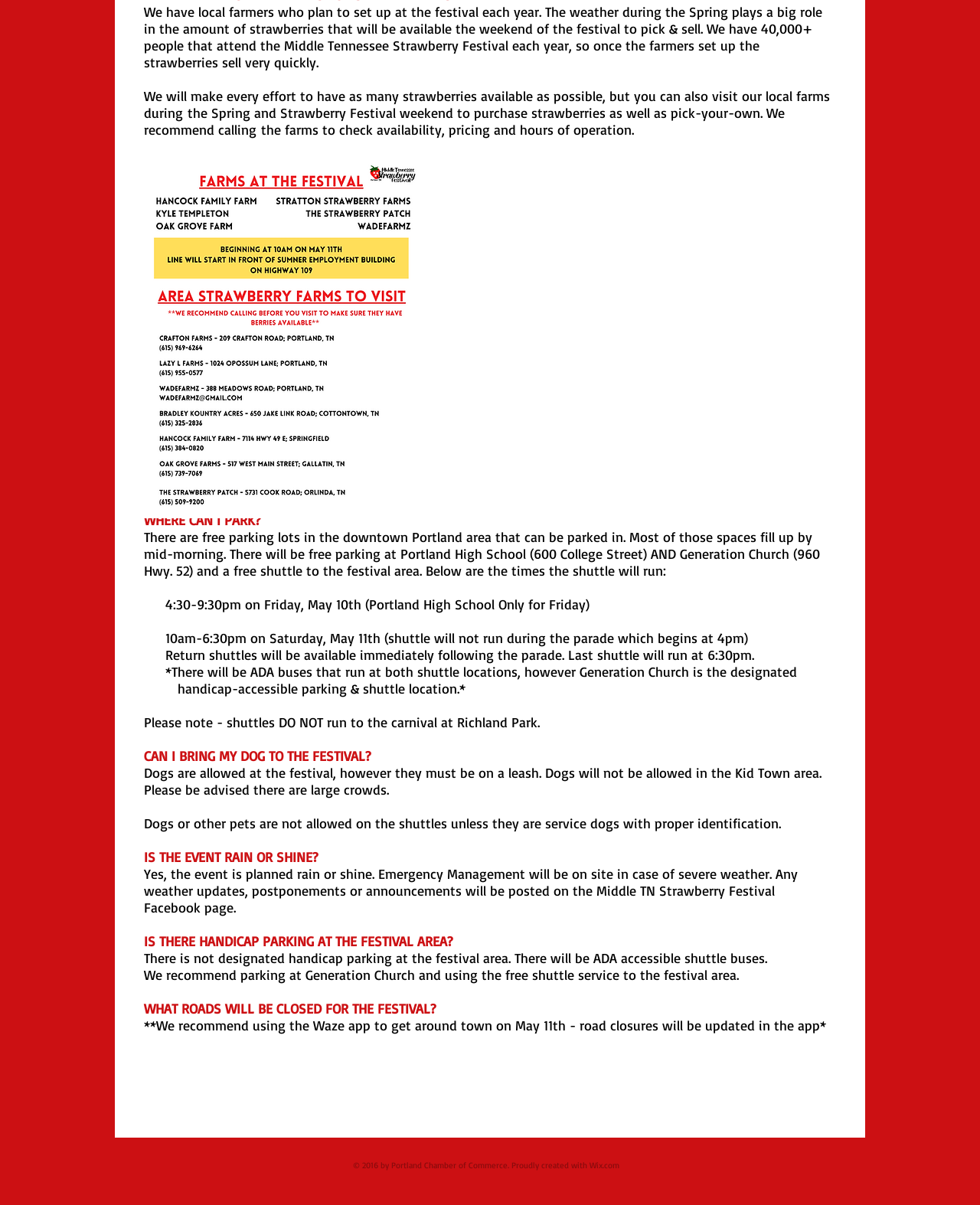Determine the bounding box for the UI element described here: "aria-label="Twitter Social Icon"".

[0.498, 0.983, 0.516, 0.997]